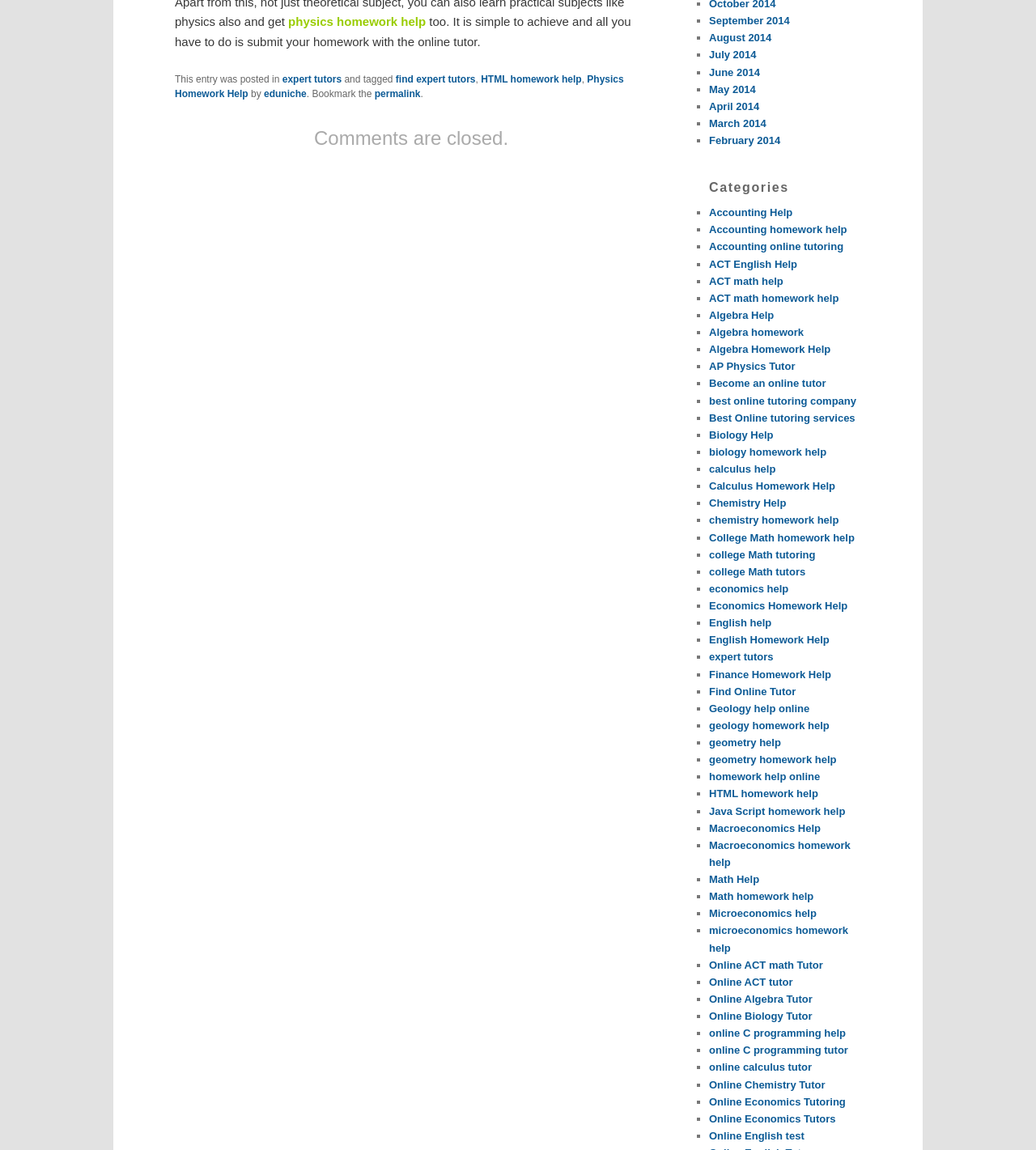Please specify the bounding box coordinates of the clickable region to carry out the following instruction: "click HTML homework help". The coordinates should be four float numbers between 0 and 1, in the format [left, top, right, bottom].

[0.464, 0.064, 0.561, 0.074]